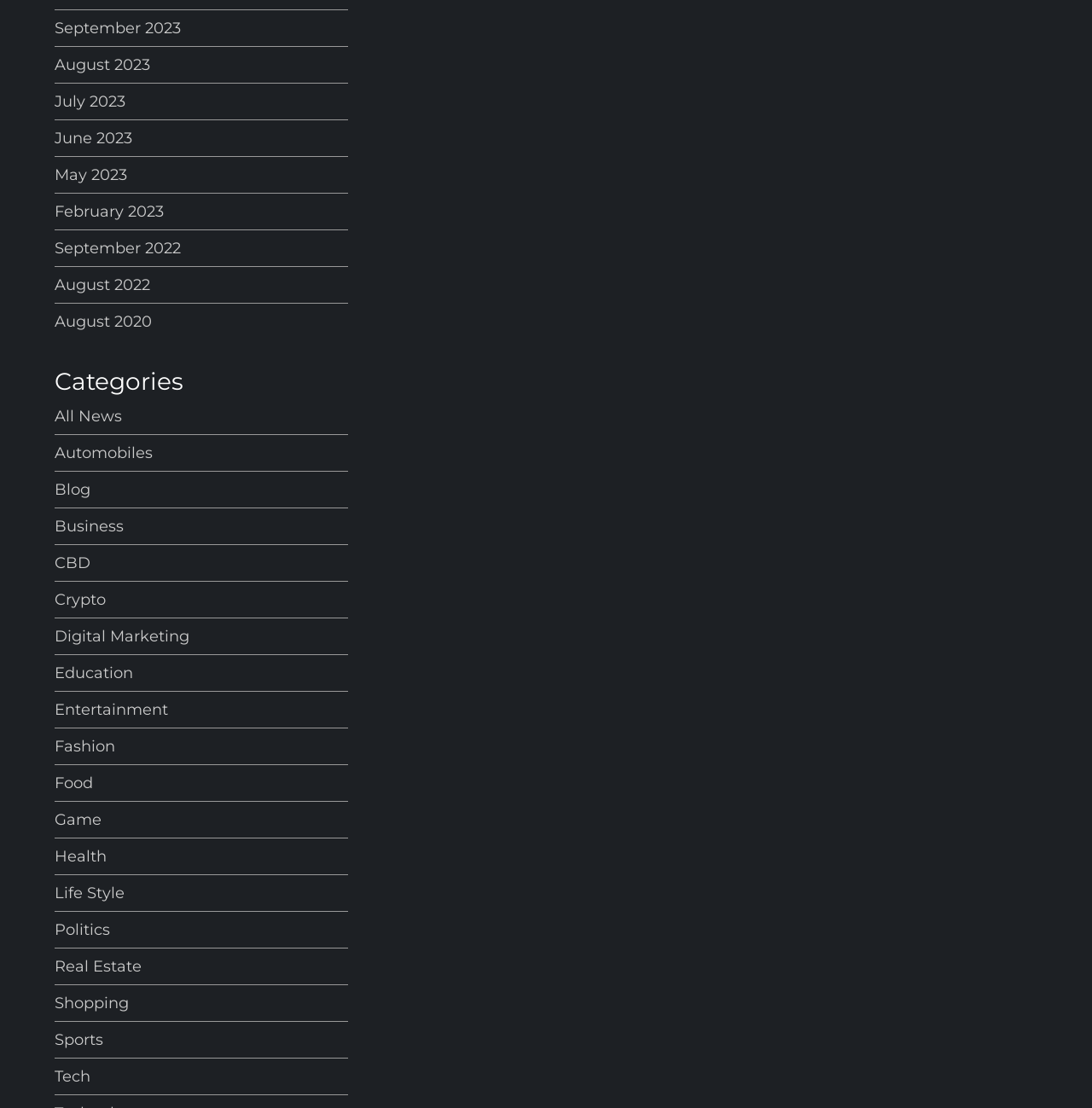Please identify the bounding box coordinates of the element's region that should be clicked to execute the following instruction: "Browse all news". The bounding box coordinates must be four float numbers between 0 and 1, i.e., [left, top, right, bottom].

[0.05, 0.365, 0.112, 0.386]